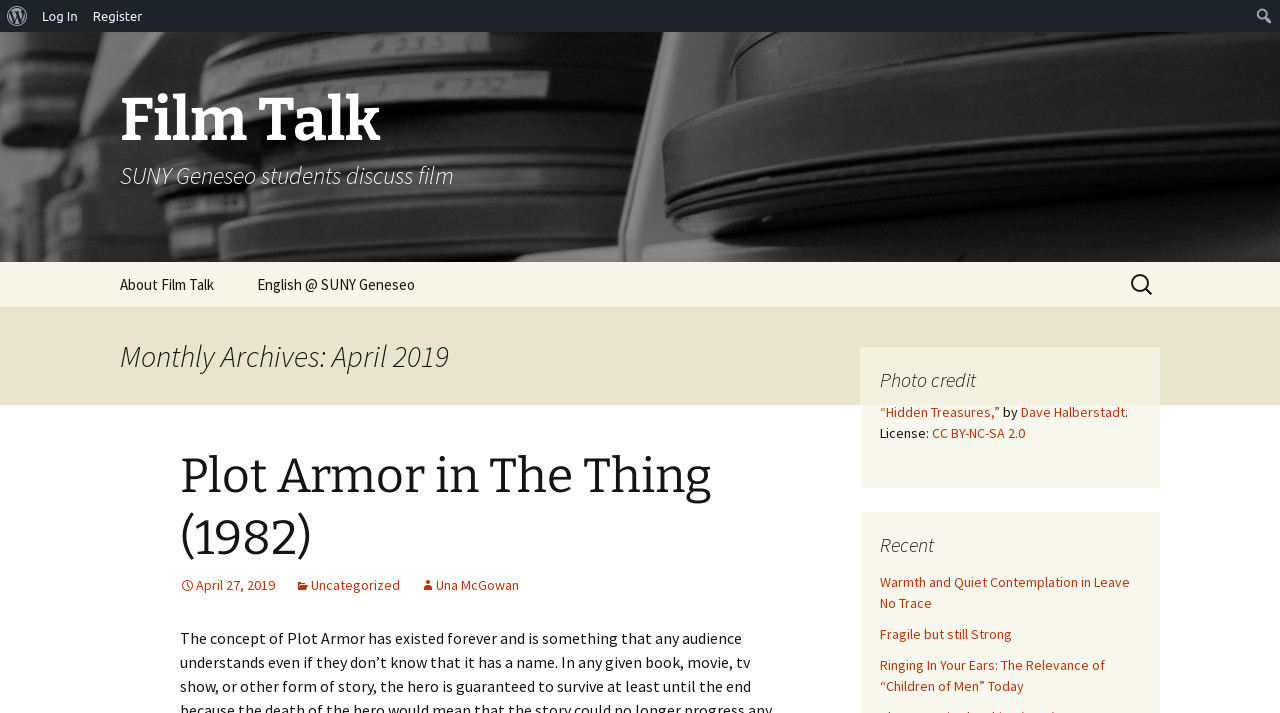Identify the bounding box coordinates for the element you need to click to achieve the following task: "Check the recent article 'Warmth and Quiet Contemplation in Leave No Trace'". Provide the bounding box coordinates as four float numbers between 0 and 1, in the form [left, top, right, bottom].

[0.688, 0.804, 0.883, 0.858]